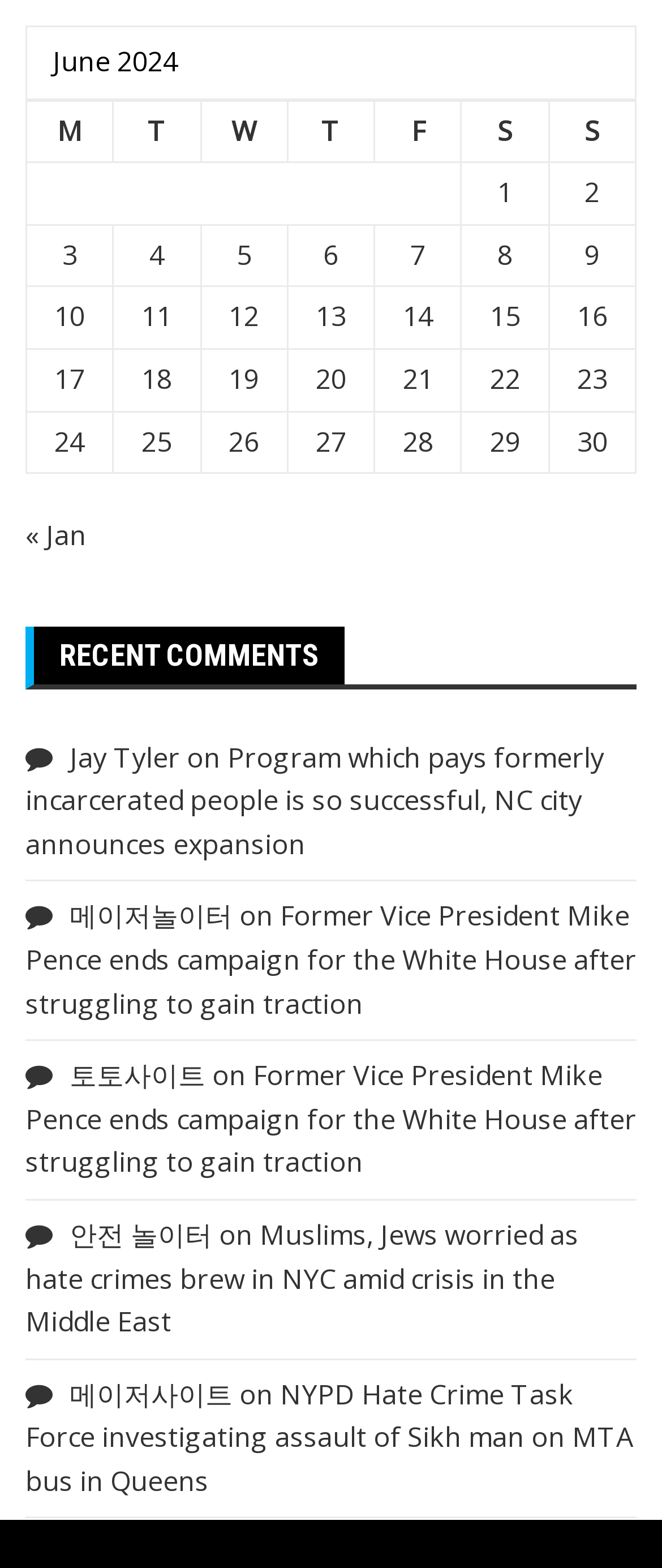Use a single word or phrase to answer the question:
How many recent comments are displayed?

5